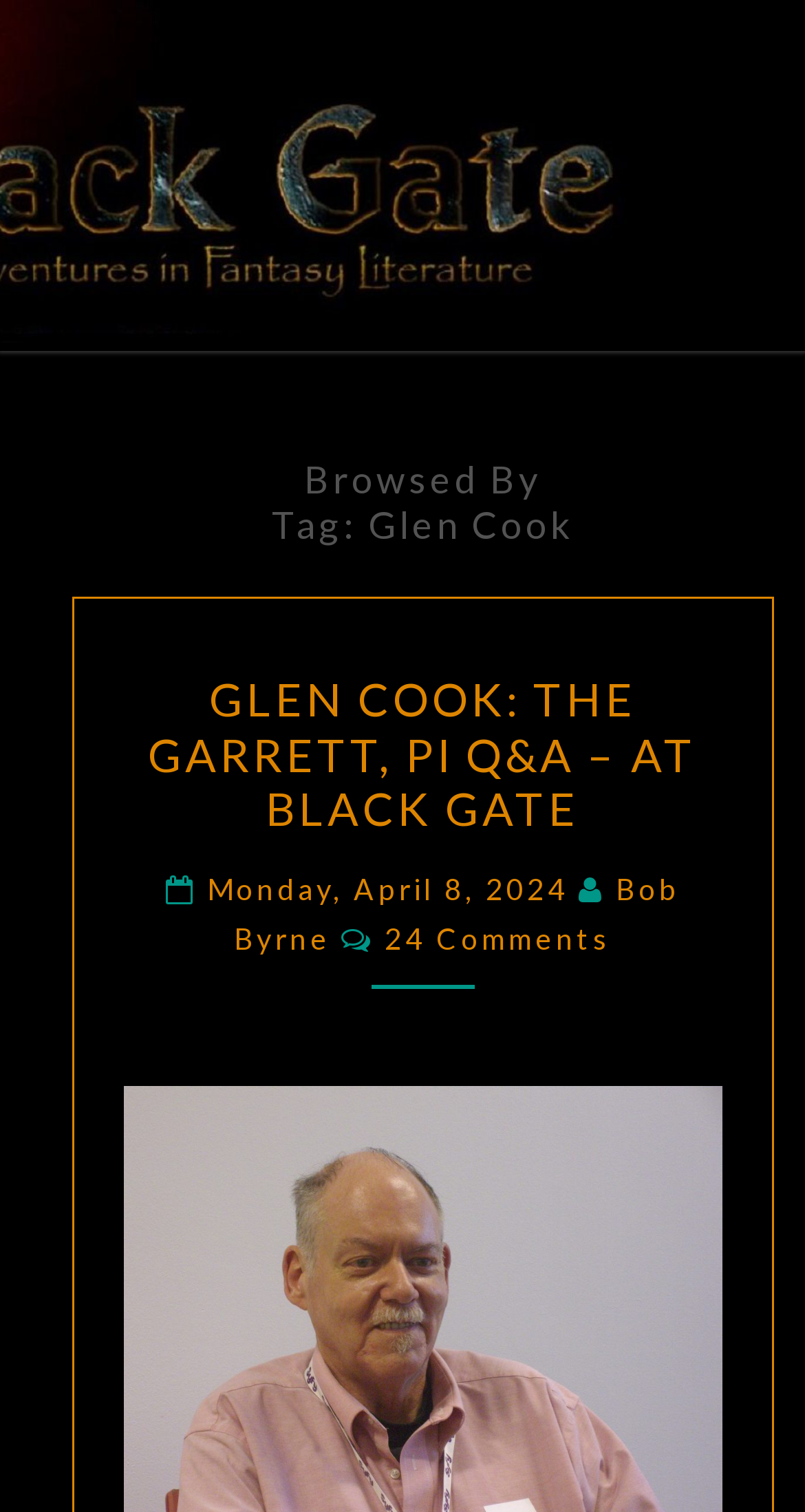How many comments does the latest article have?
Refer to the screenshot and respond with a concise word or phrase.

24